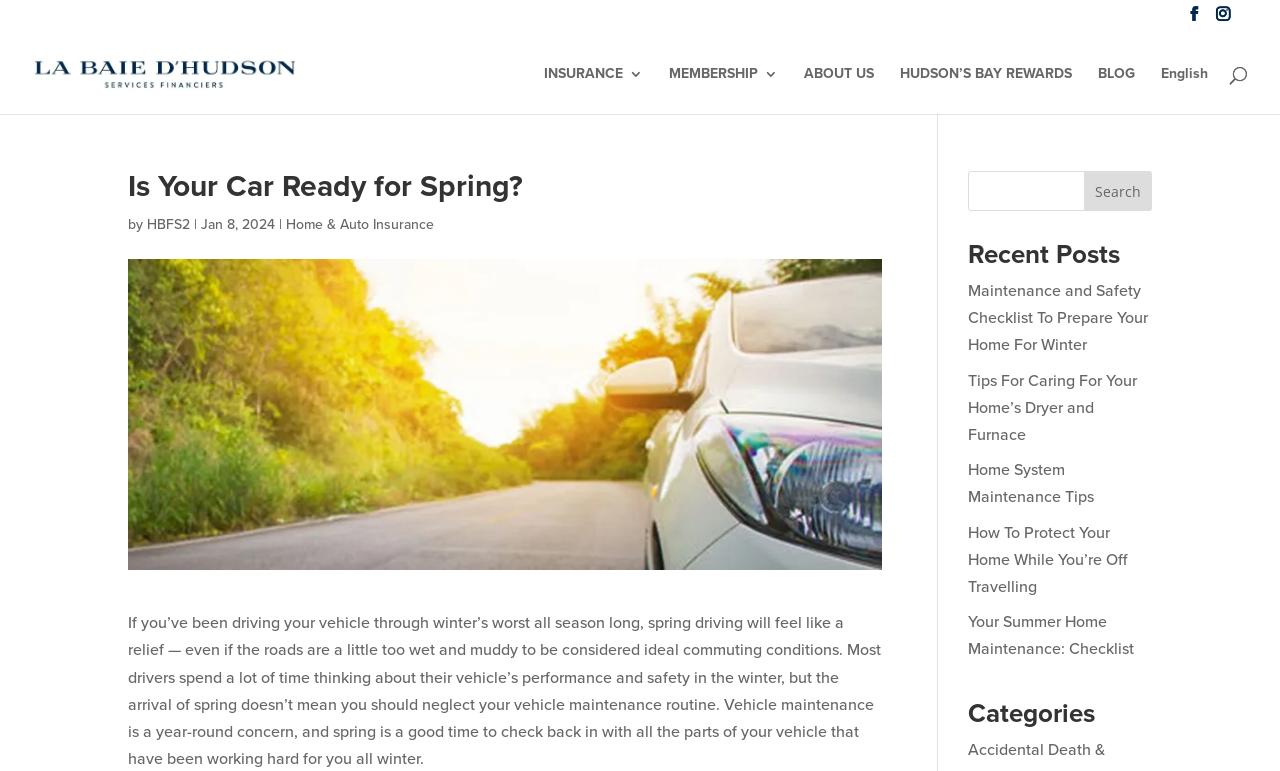Provide a single word or phrase to answer the given question: 
How many links are there in the main navigation menu?

6